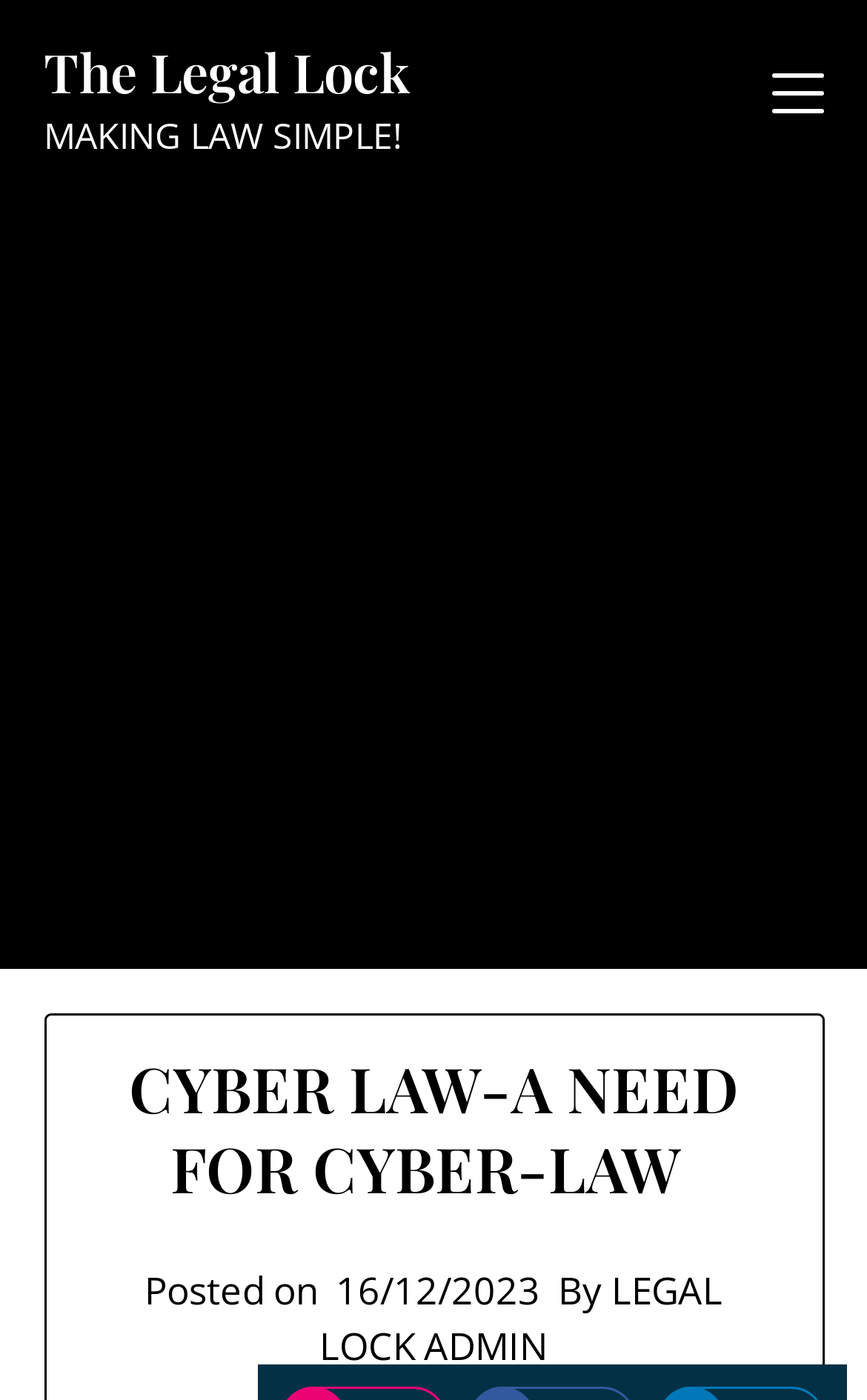Use one word or a short phrase to answer the question provided: 
Who is the author of the latest article?

LEGAL LOCK ADMIN